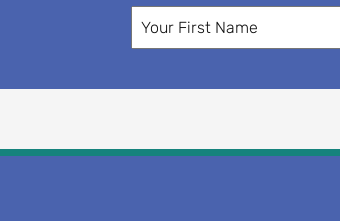What is the purpose of the white box?
Answer the question in as much detail as possible.

The label 'Your First Name' is clearly highlighted in a white box above the field, ensuring users can easily identify where to enter their first name.